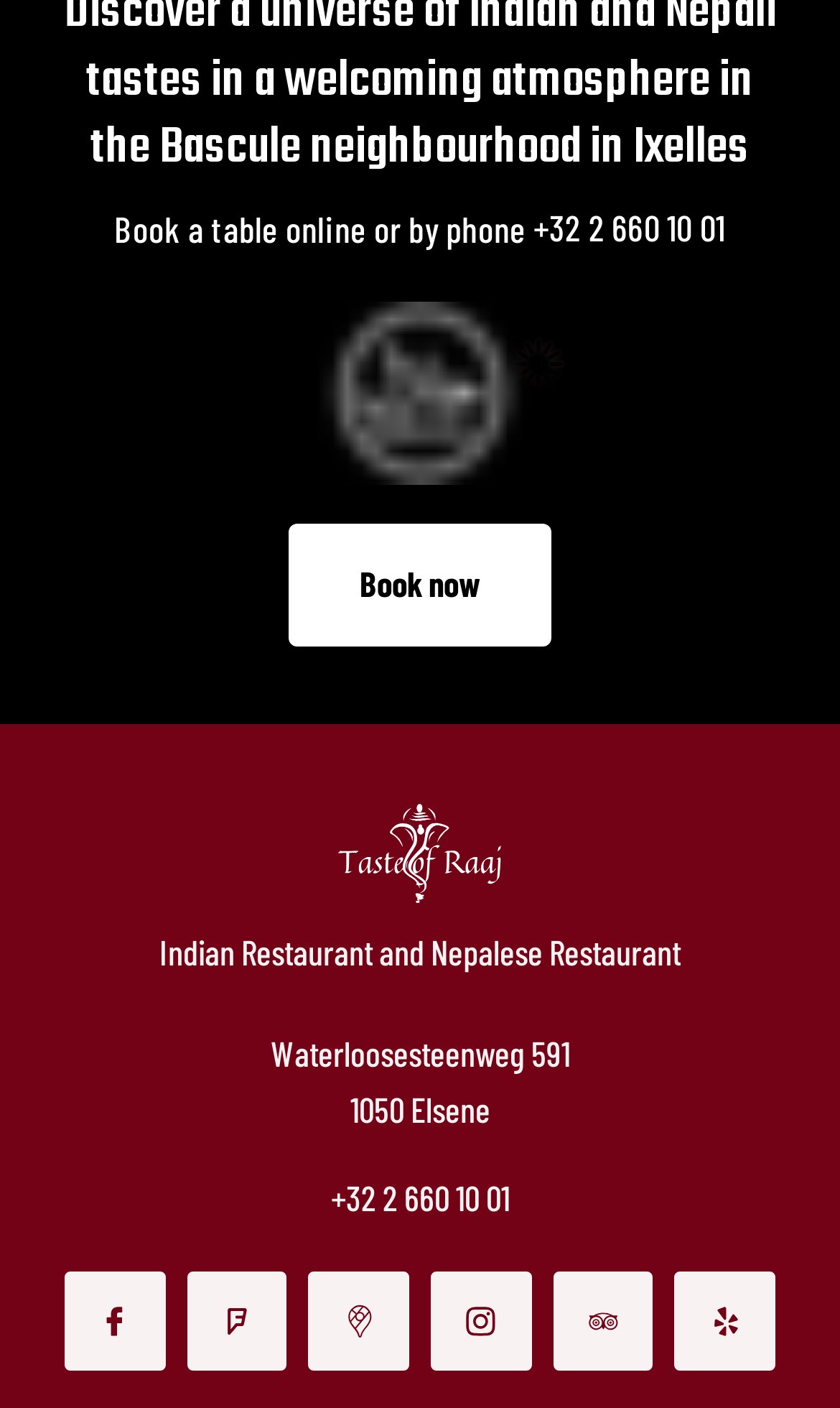What is the address of Taste of Raaj?
Please respond to the question with as much detail as possible.

The address of the restaurant can be found in the middle section of the webpage, below the image of the restaurant.